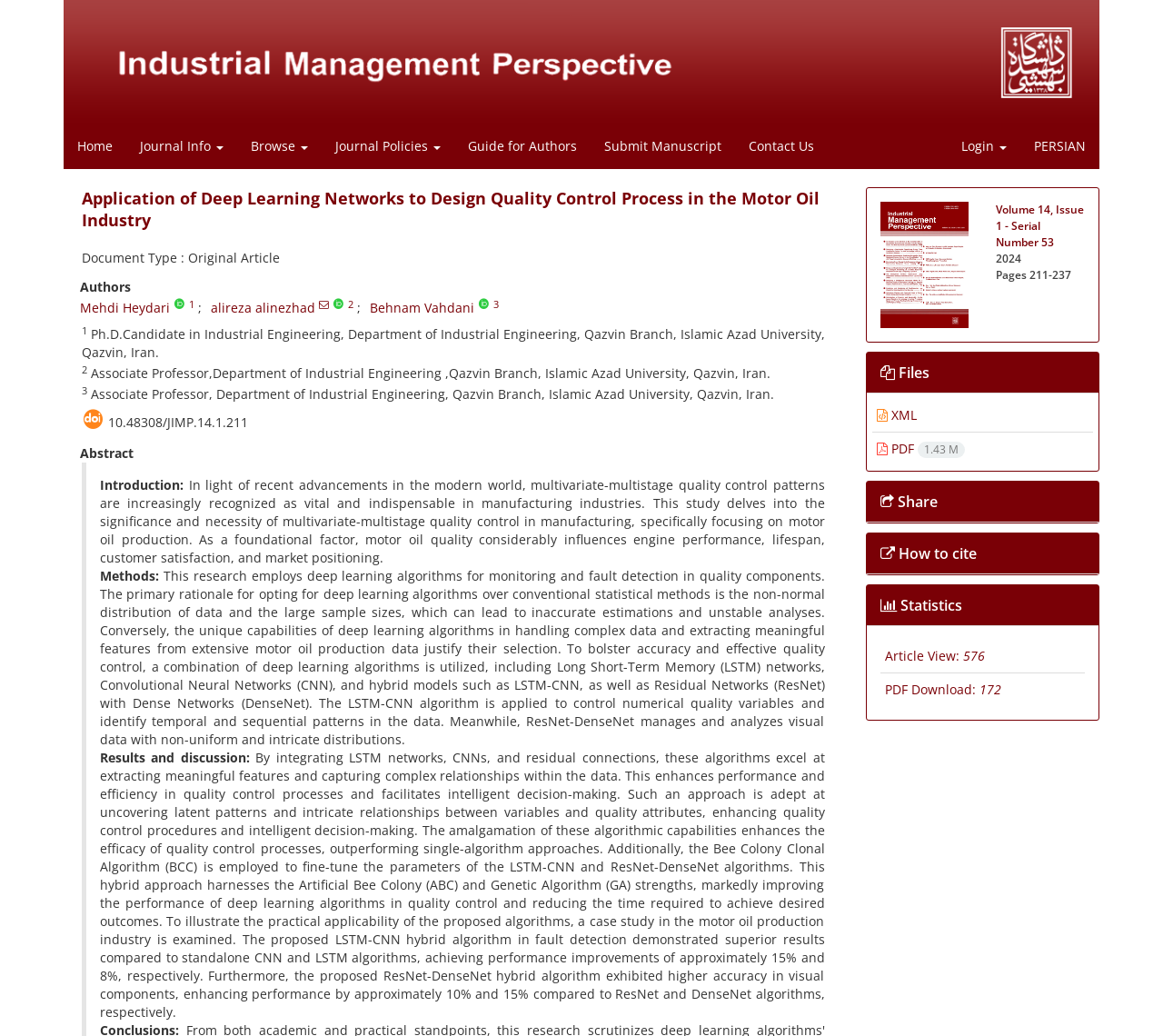Find the bounding box of the web element that fits this description: "alt="Journal of Industrial Management Perspective"".

[0.757, 0.246, 0.833, 0.263]